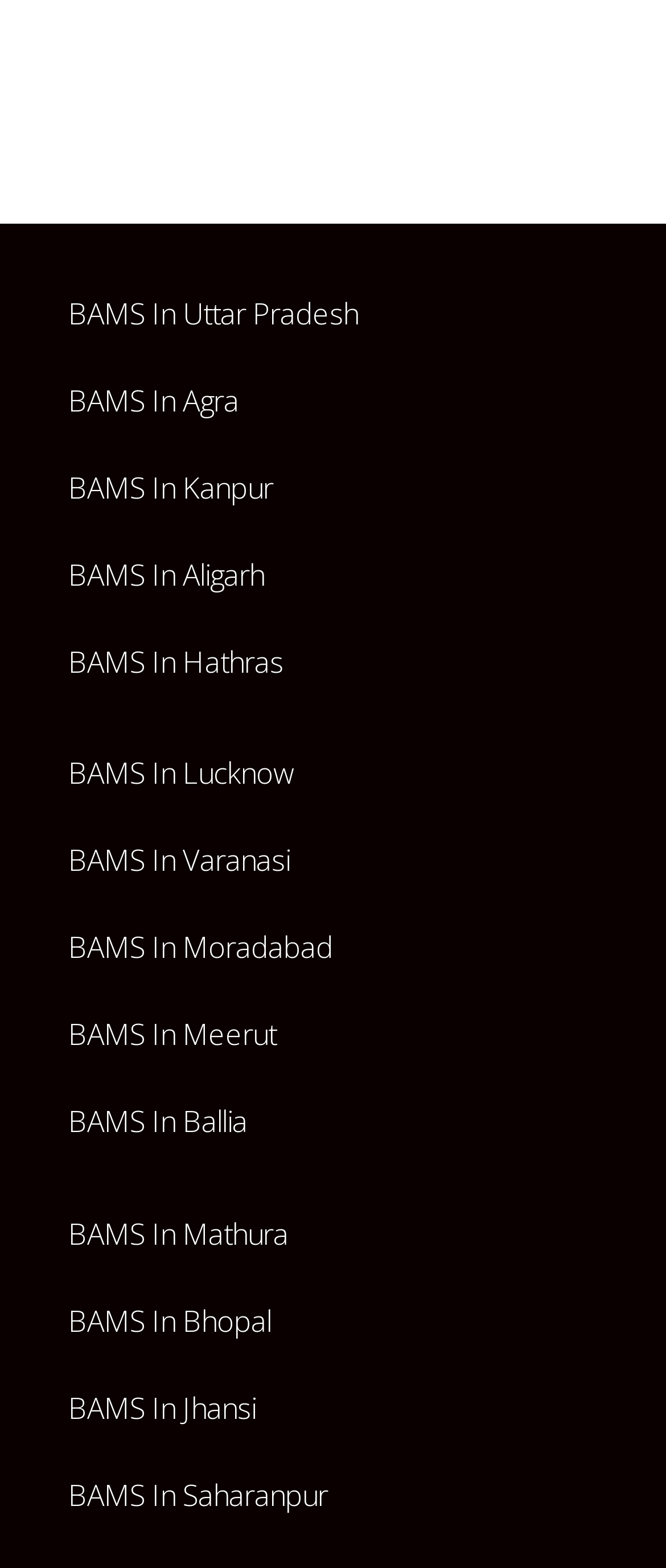Using the webpage screenshot, locate the HTML element that fits the following description and provide its bounding box: "BAMS In Saharanpur".

[0.103, 0.94, 0.492, 0.965]